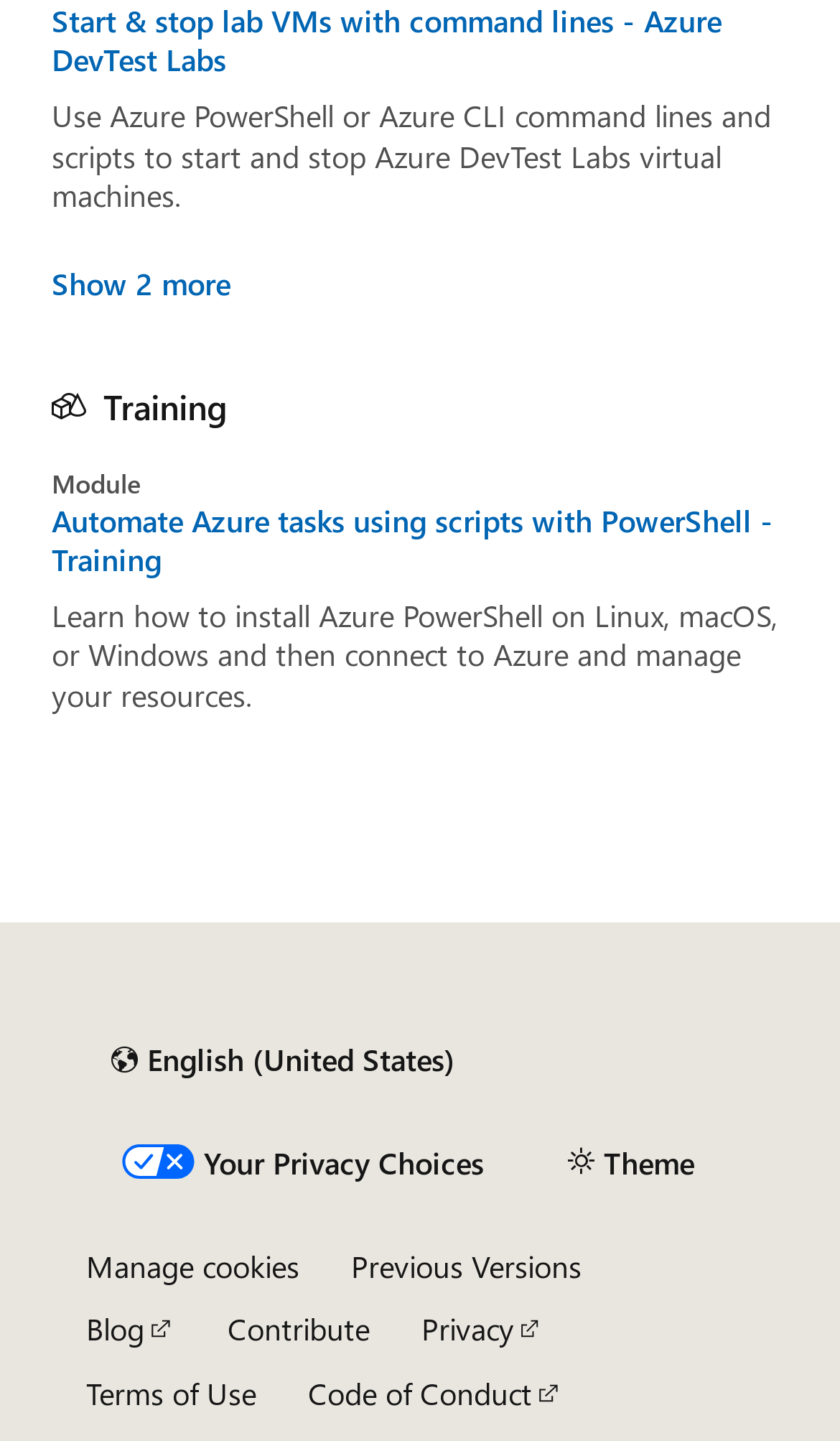Please specify the bounding box coordinates of the region to click in order to perform the following instruction: "Read the post from 'lulu47'".

None